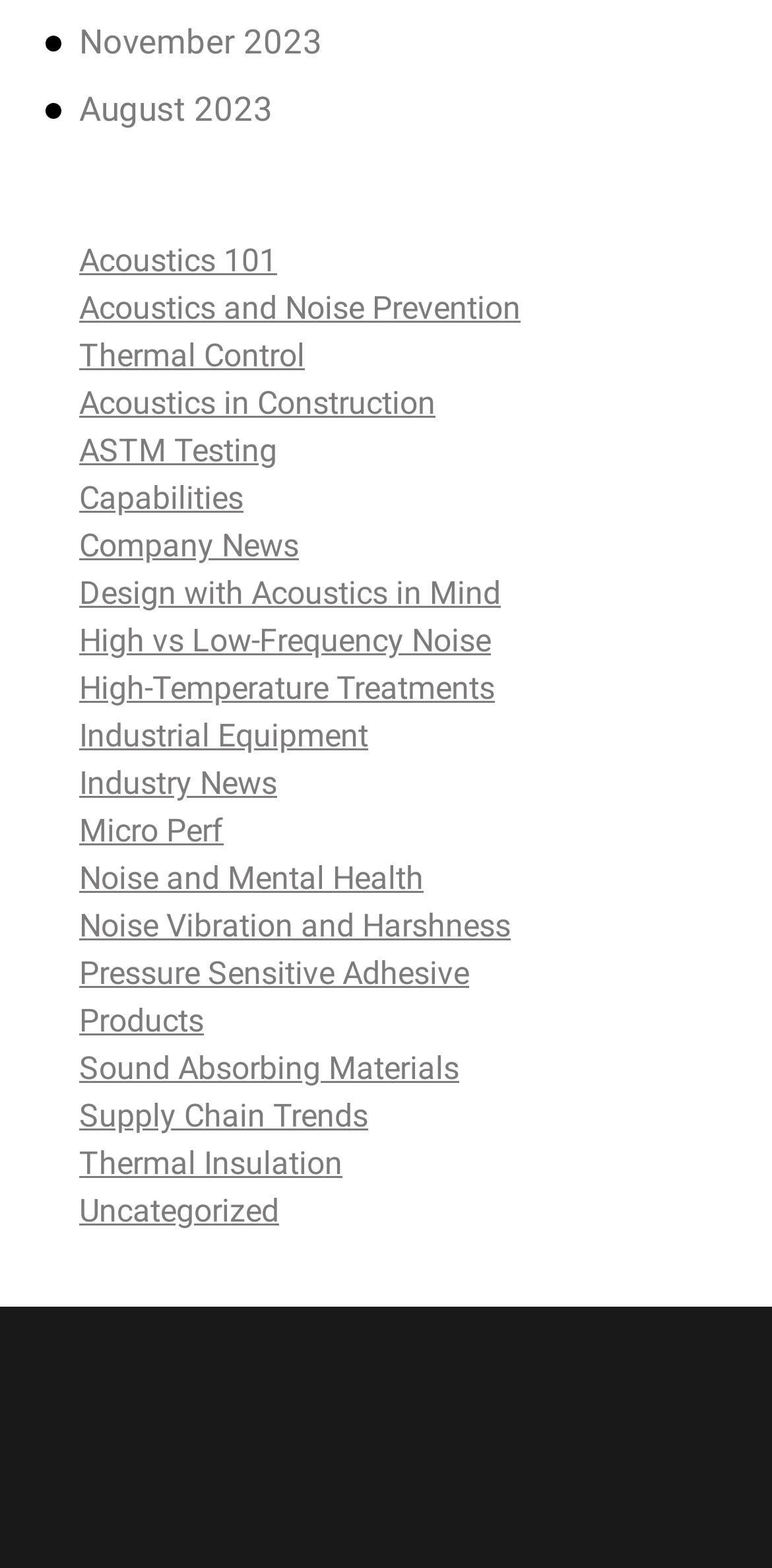Highlight the bounding box coordinates of the element you need to click to perform the following instruction: "View November 2023 archives."

[0.103, 0.014, 0.418, 0.039]